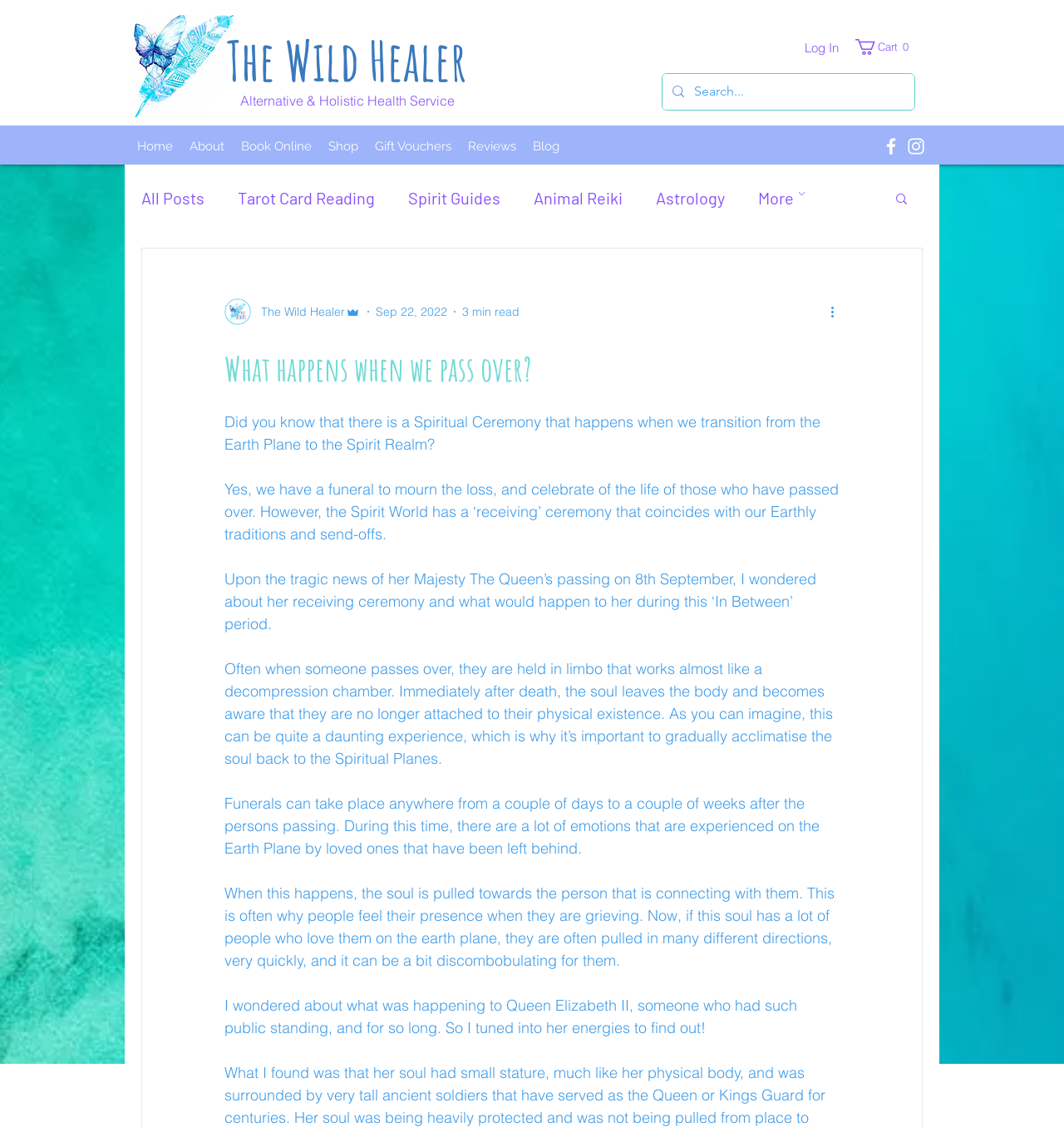Give a detailed overview of the webpage's appearance and contents.

This webpage appears to be a blog post from "The Wild Healer", an alternative and holistic health service. At the top of the page, there is a navigation menu with links to "Home", "About", "Book Online", "Shop", "Gift Vouchers", "Reviews", and "Blog". To the right of the navigation menu, there is a search bar with a magnifying glass icon and a "Cart with 0 items" button.

Below the navigation menu, there is a social media bar with links to Facebook and Instagram, represented by their respective icons. On the left side of the page, there is a sidebar with links to various blog post categories, including "All Posts", "Tarot Card Reading", "Spirit Guides", "Animal Reiki", and "Astrology".

The main content of the page is a blog post titled "What happens when we pass over?" written by "The Wild Healer Admin". The post discusses the spiritual ceremony that occurs when someone transitions from the Earth Plane to the Spirit Realm. The text is divided into several paragraphs, with the author sharing their thoughts and insights on the topic.

To the right of the blog post, there is a section with the author's profile picture, name, and title, as well as the date and time the post was published. There is also a "More actions" button and a "Search" button with a magnifying glass icon.

Throughout the page, there are several images, including the author's profile picture, Facebook and Instagram icons, and a few other icons and graphics. The overall layout of the page is clean and easy to navigate, with a focus on the blog post content.